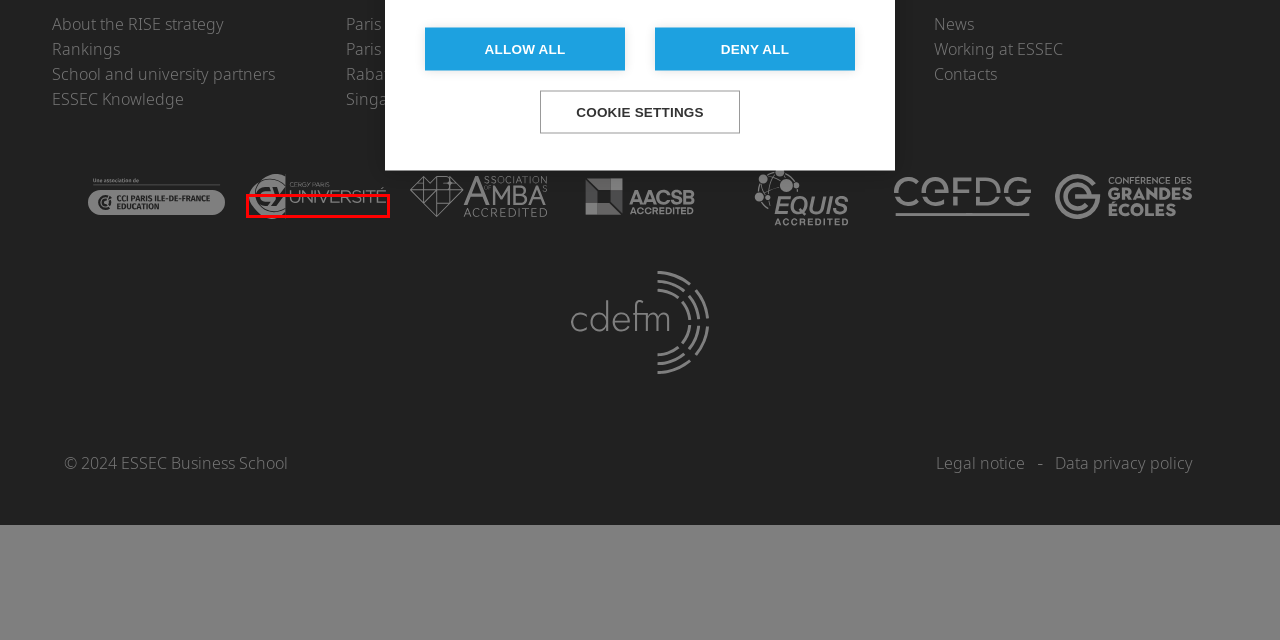You are provided with a screenshot of a webpage that has a red bounding box highlighting a UI element. Choose the most accurate webpage description that matches the new webpage after clicking the highlighted element. Here are your choices:
A. Bienvenue sur la Conférence des grandes écoles
B. CY Cergy Paris University
C. Join us - ESSEC Business School
D. Global Business Education Network | AACSB
E. AMBA Home Page
F. Entrepreneuriat, formation, apprentissage, conseils | CCI Paris…
G. La Cdefm - Conférence des directeurs des écoles de Management
H. Accueil - CEFDG - Commission d'évaluation des formations et diplômes de gestion

B